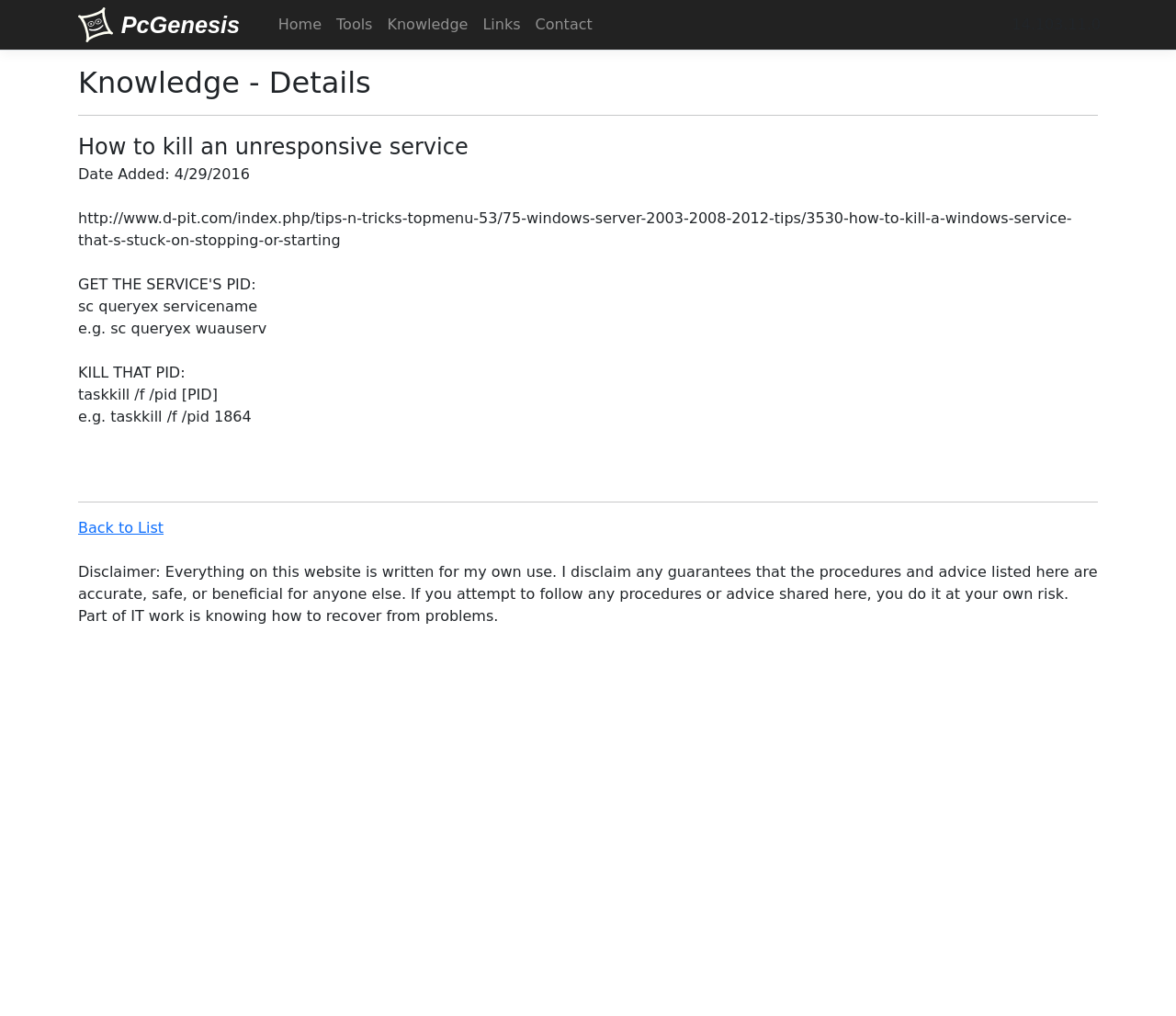Analyze the image and deliver a detailed answer to the question: What is the logo of this website?

The logo of this website is located at the top left corner of the webpage, and it is an image with the text 'PcGenesis logo'.